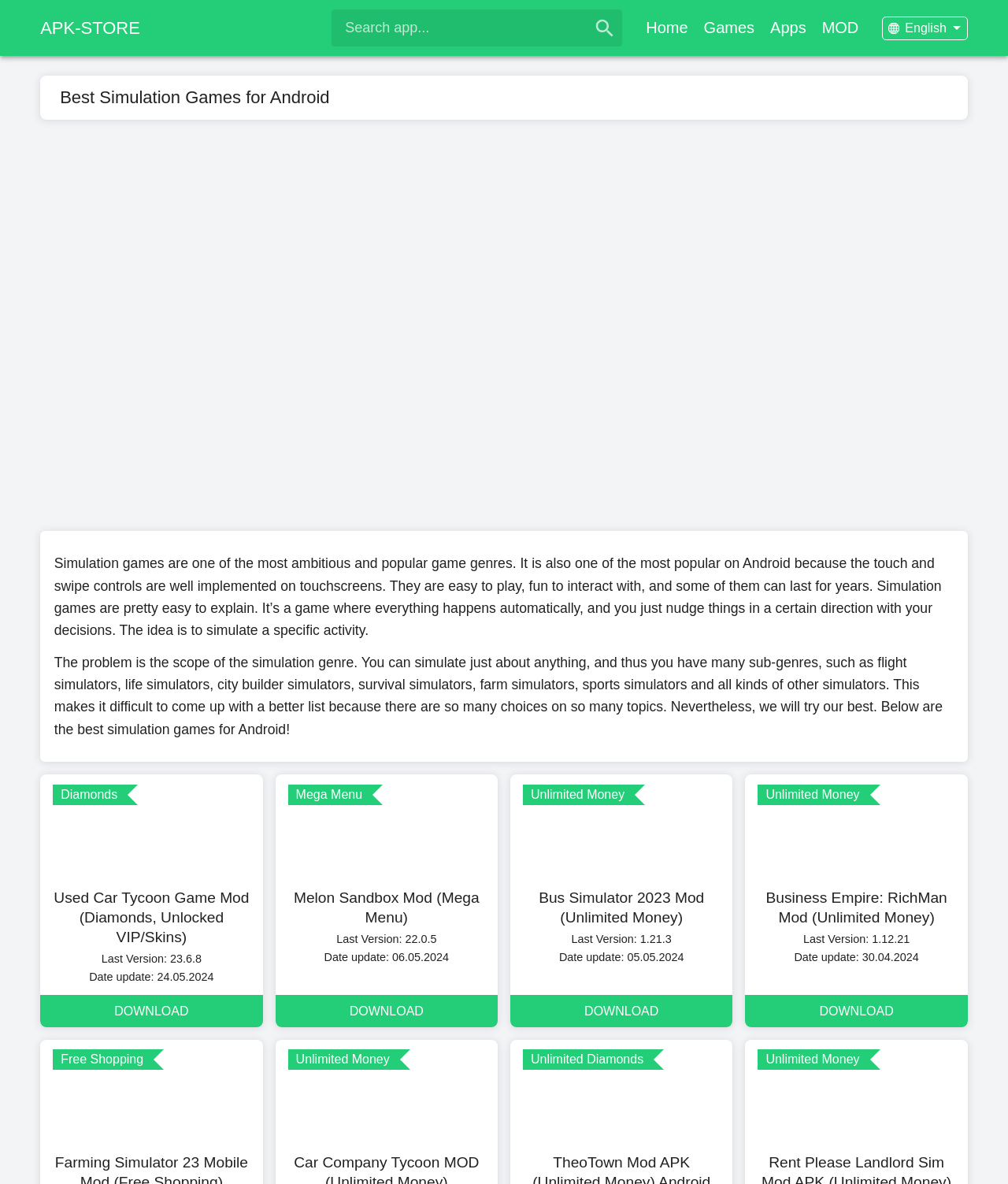What is the format of the game descriptions?
Please provide a detailed answer to the question.

Each game description follows a consistent format, including the game name, mod features such as unlimited money or unlocked VIP/skins, and download information including the last version and update date.